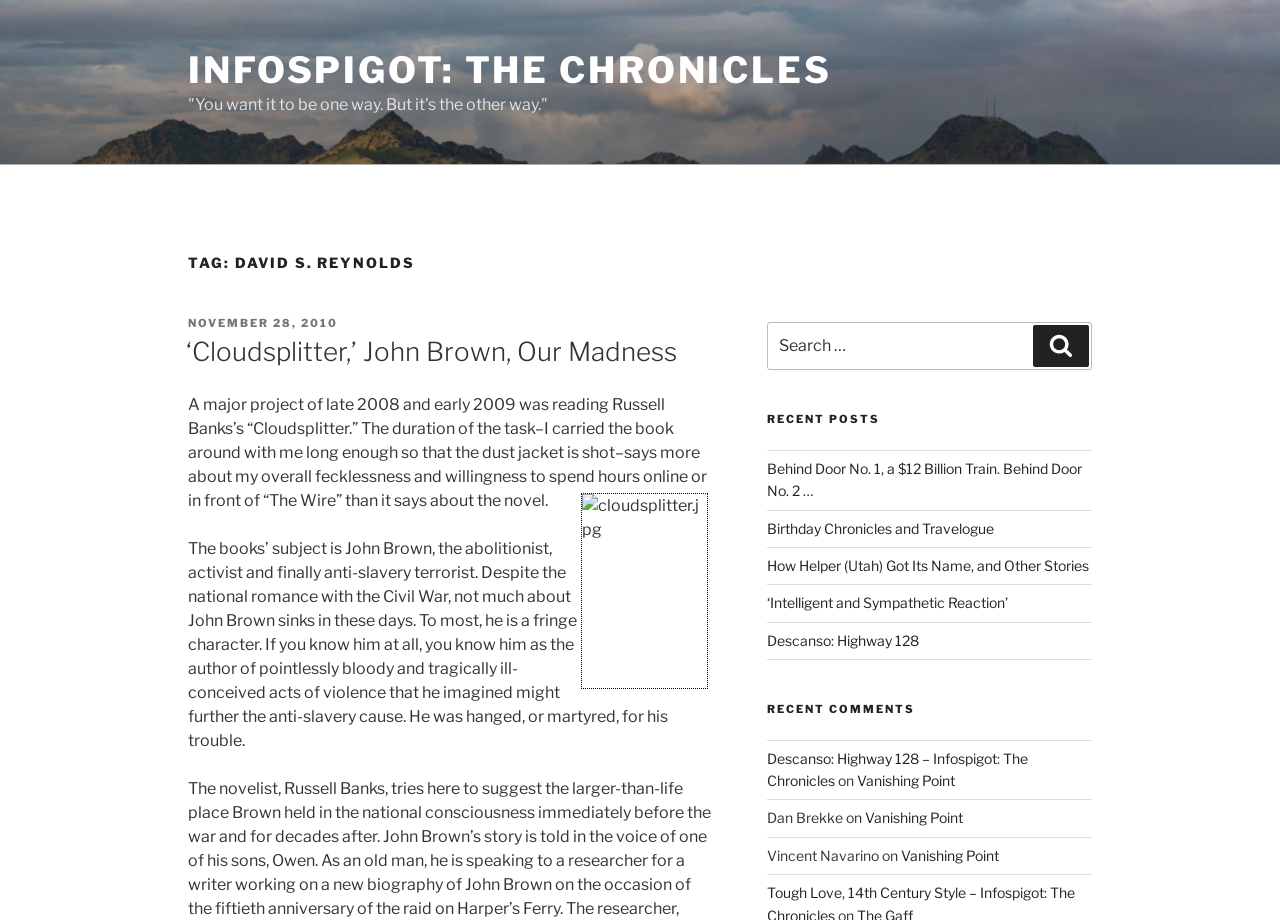Using the information in the image, give a comprehensive answer to the question: 
What is the name of the book being discussed?

The question can be answered by looking at the text content of the webpage. The heading 'TAG: DAVID S. REYNOLDS' has a subheading '‘Cloudsplitter,’ John Brown, Our Madness' which indicates that the book being discussed is 'Cloudsplitter'.